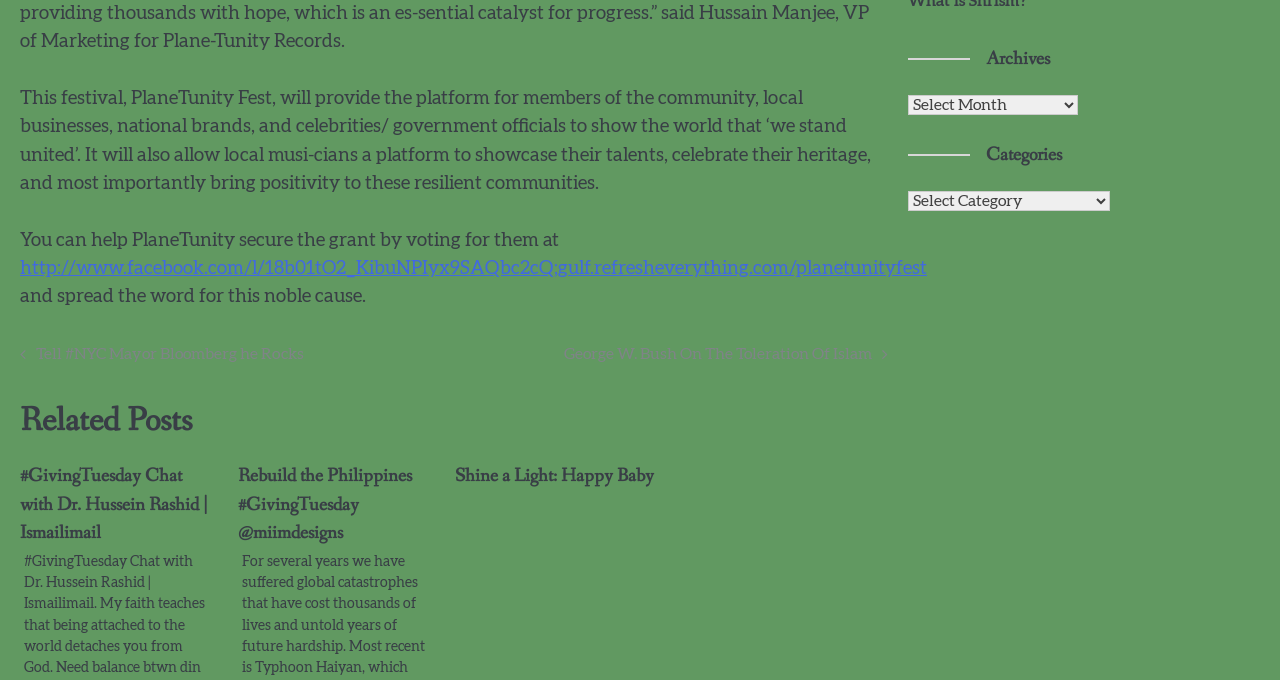Locate the bounding box of the UI element described in the following text: "http://www.facebook.com/l/18b01tO2_KibuNPIyx9SAQbc2cQ;gulf.refresheverything.com/planetunityfest".

[0.016, 0.381, 0.724, 0.409]